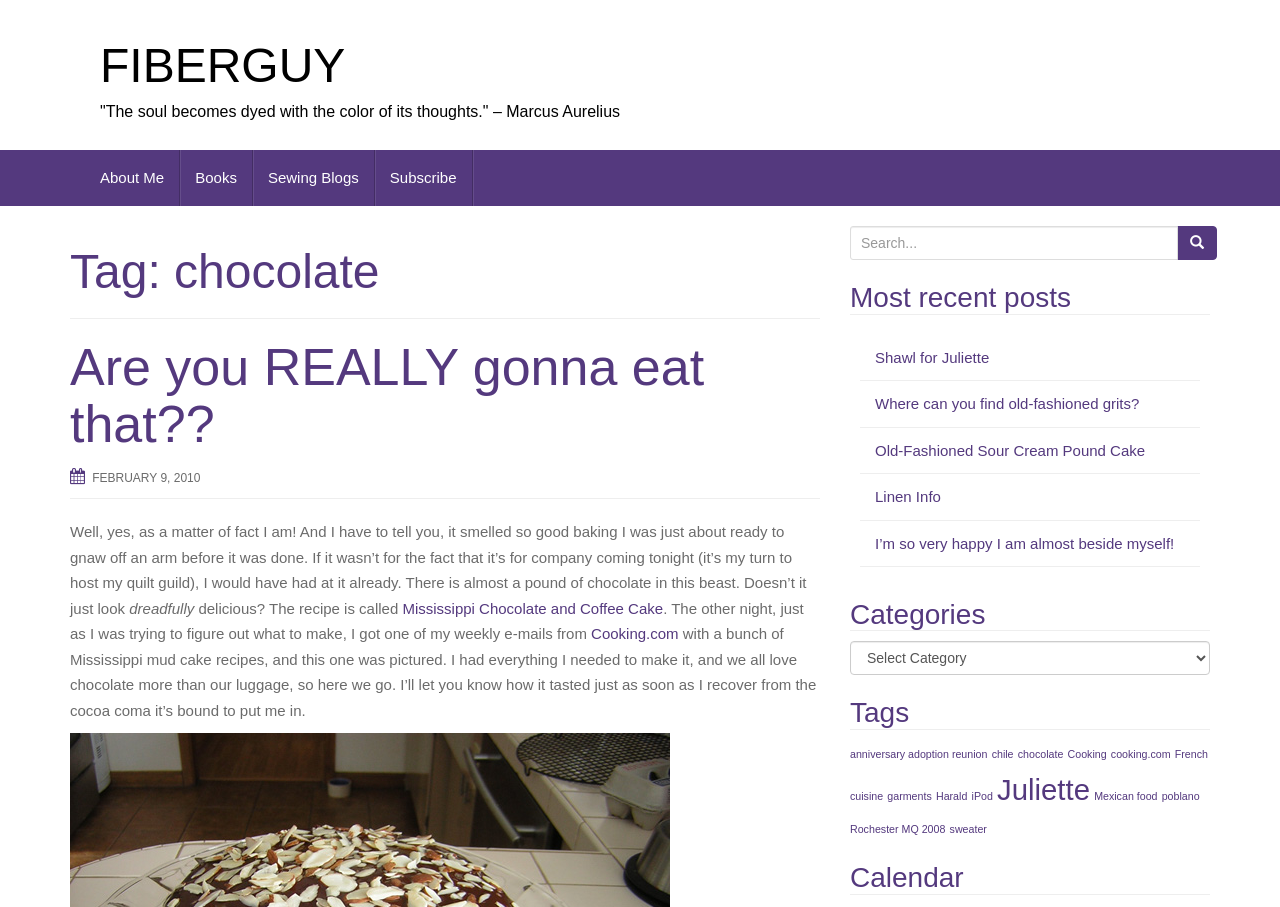How many tags are there in the 'Tags' section?
Please answer using one word or phrase, based on the screenshot.

12